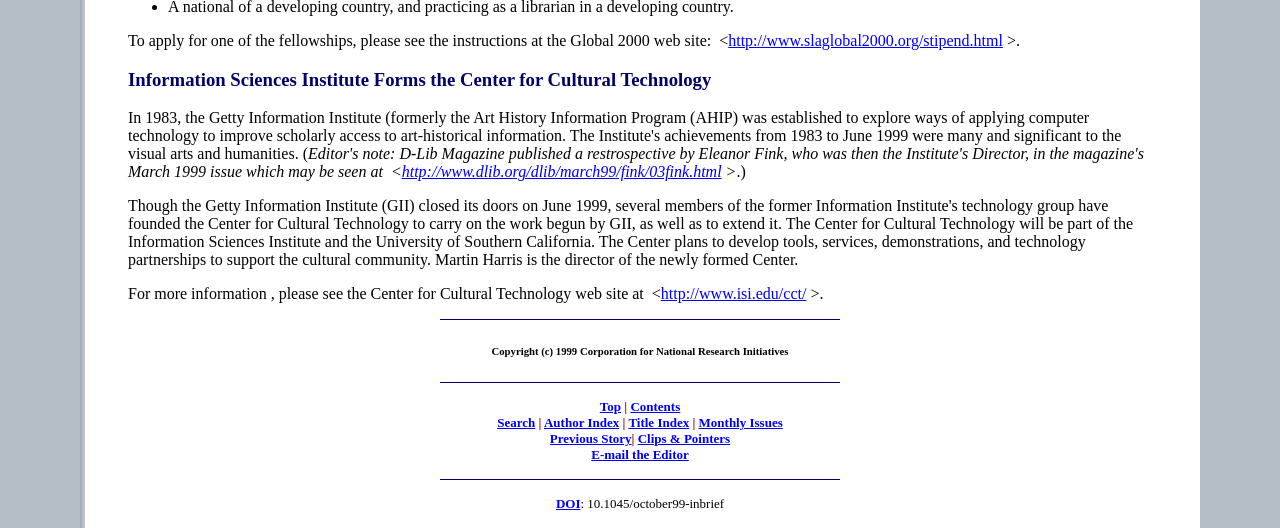What is the copyright information mentioned on the webpage?
Using the screenshot, give a one-word or short phrase answer.

Copyright (c) 1999 Corporation for National Research Initiatives